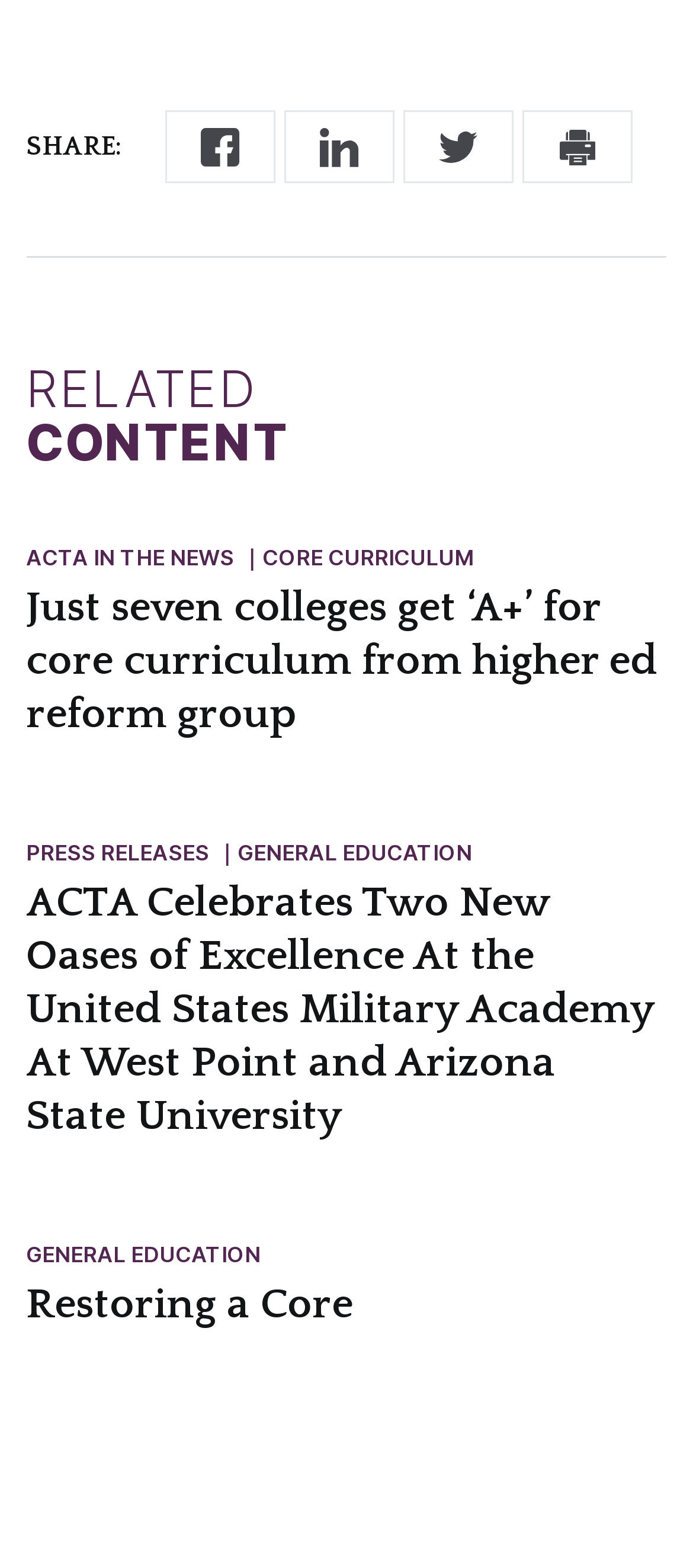Determine the bounding box for the UI element described here: "Restoring a Core".

[0.037, 0.815, 0.963, 0.867]